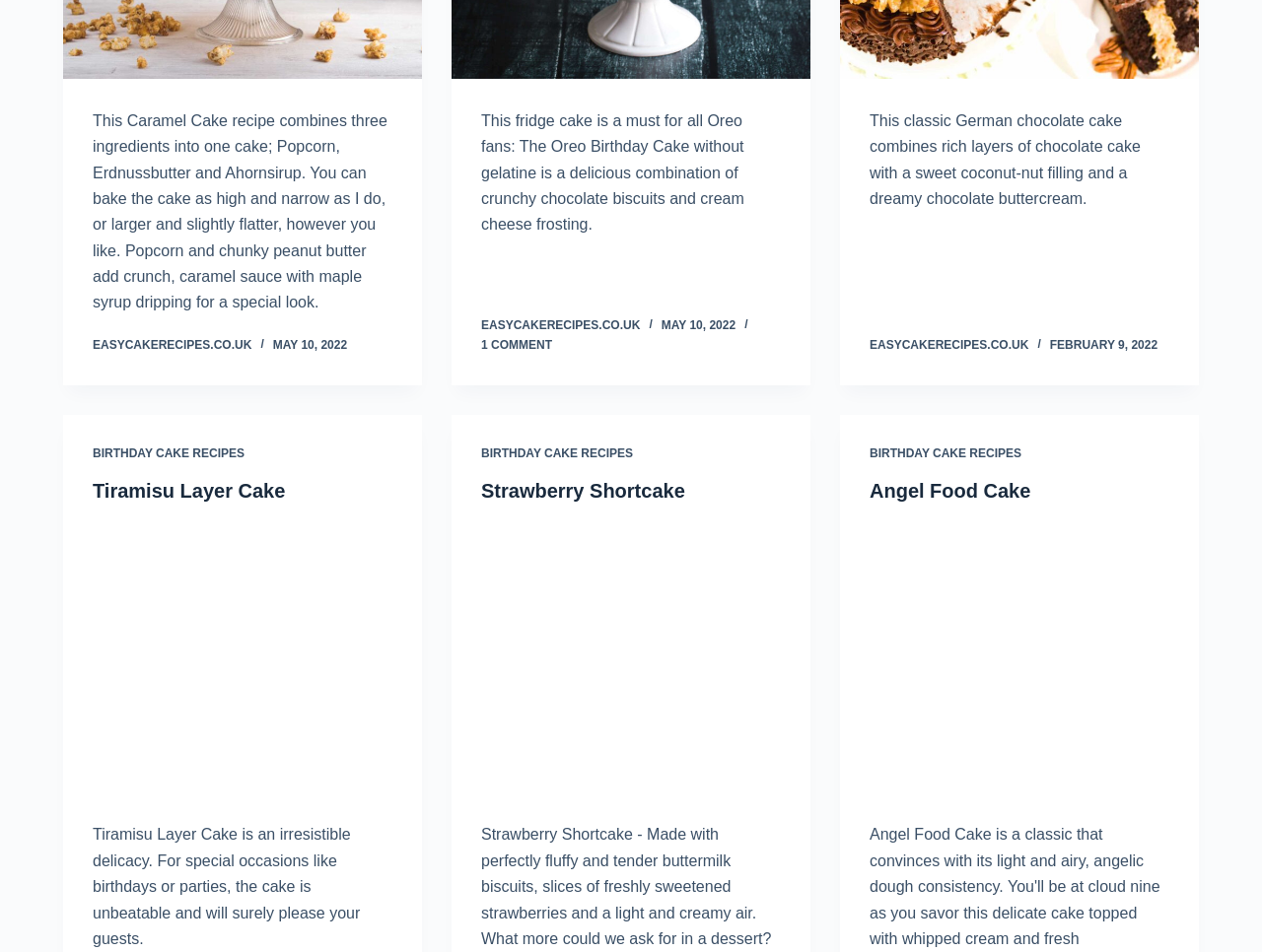Pinpoint the bounding box coordinates of the clickable element needed to complete the instruction: "Click the link to EASYCAKERECIPES.CO.UK". The coordinates should be provided as four float numbers between 0 and 1: [left, top, right, bottom].

[0.073, 0.355, 0.2, 0.369]